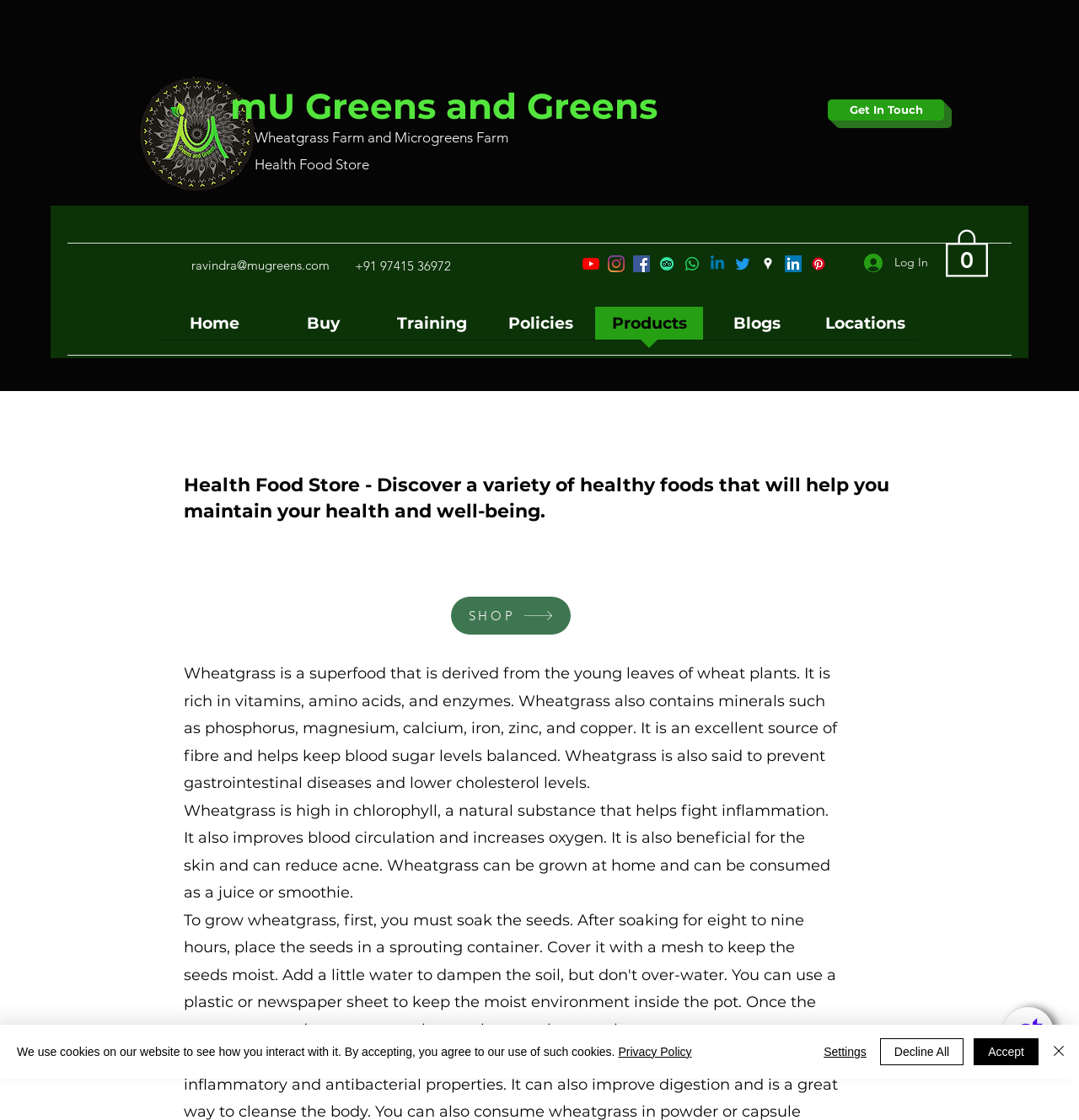Determine the coordinates of the bounding box that should be clicked to complete the instruction: "Get in touch with the farm". The coordinates should be represented by four float numbers between 0 and 1: [left, top, right, bottom].

[0.767, 0.089, 0.875, 0.108]